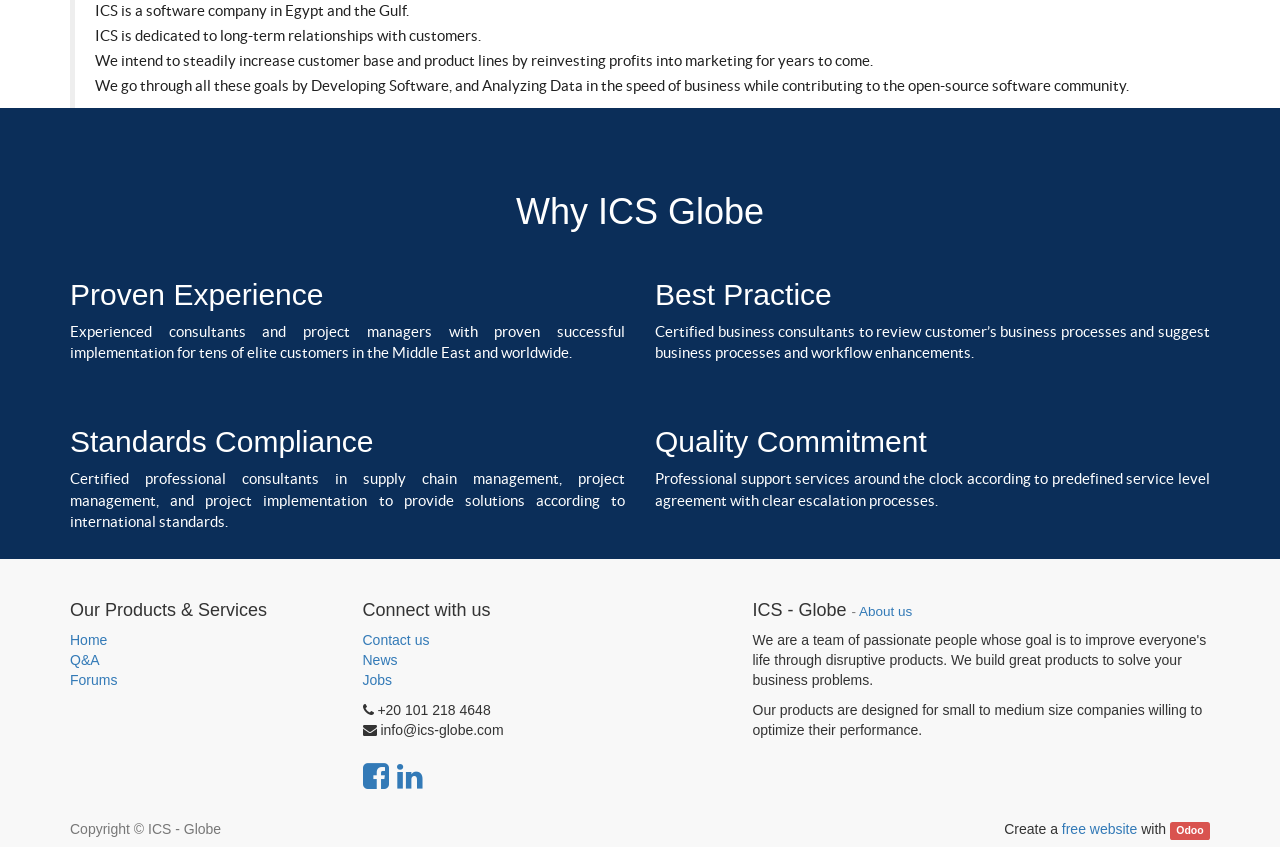Please study the image and answer the question comprehensively:
How many sections are there in the 'Why ICS Globe' area?

By examining the heading elements with IDs 195, 197, 199, and 201, I can see that there are four sections in the 'Why ICS Globe' area, which are 'Proven Experience', 'Best Practice', 'Standards Compliance', and 'Quality Commitment'.